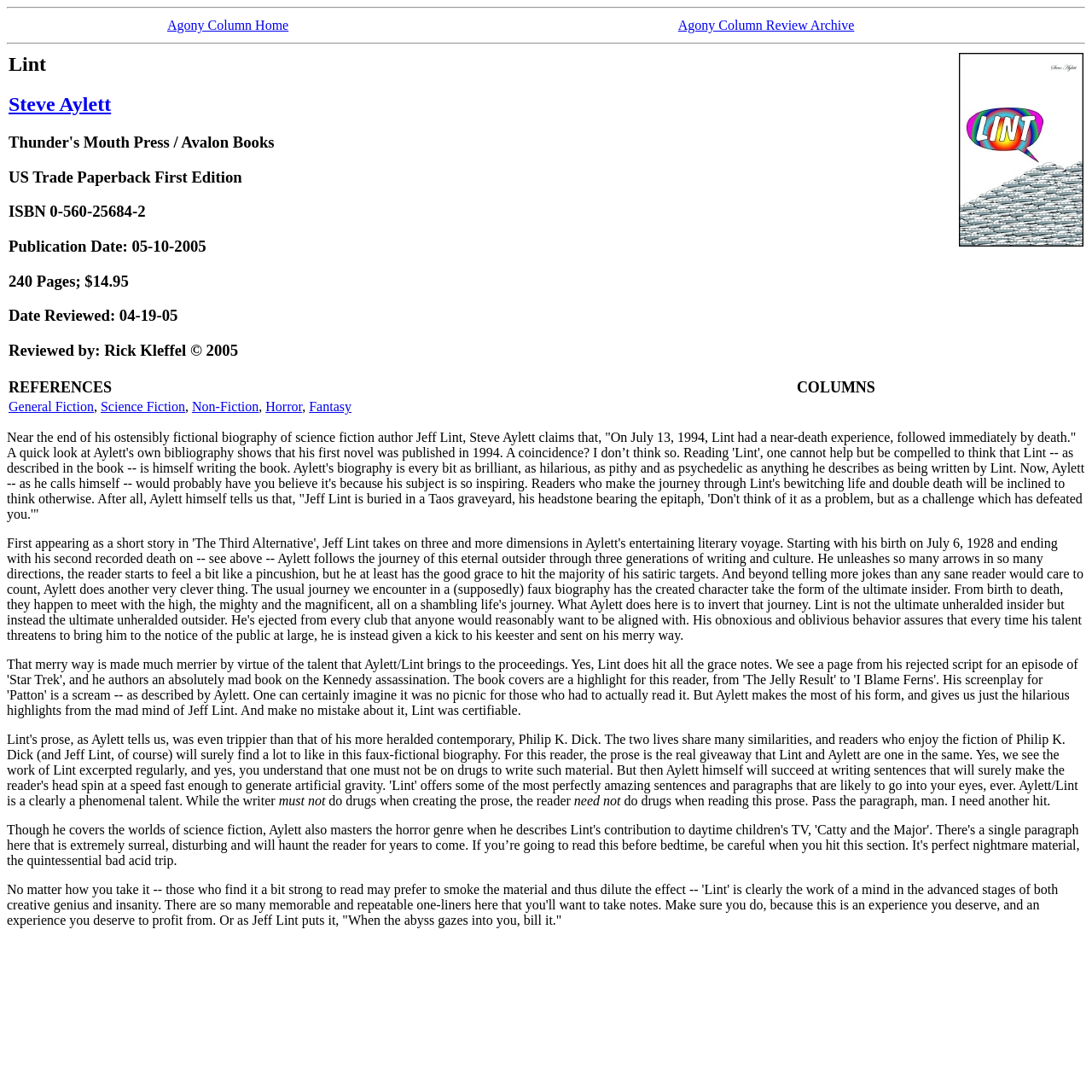For the given element description Non-Fiction, determine the bounding box coordinates of the UI element. The coordinates should follow the format (top-left x, top-left y, bottom-right x, bottom-right y) and be within the range of 0 to 1.

[0.176, 0.366, 0.237, 0.379]